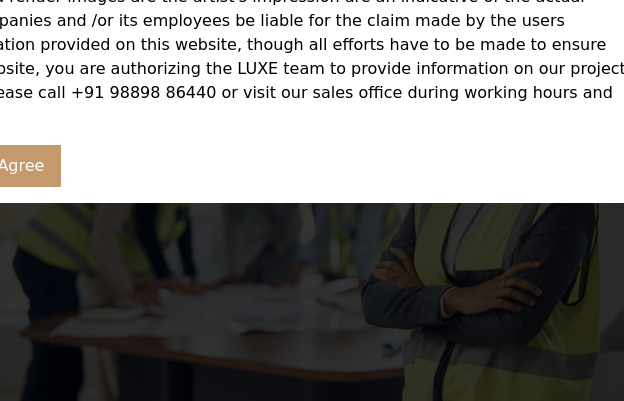Deliver an in-depth description of the image, highlighting major points.

The image illustrates a group of professionals engaged in a collaborative project management setting, likely within a construction or architectural environment. Several individuals, wearing safety vests, are gathered around a table that is covered with blueprints and documents, symbolizing teamwork and focused discussion. The atmosphere conveys a sense of dedication to achieving project goals and emphasizes the importance of effective communication and coordination across various stakeholders. The context aligns with LUXE Construction Consulting's mission to provide comprehensive project management services, ensuring timely deliveries and budget management for clients.